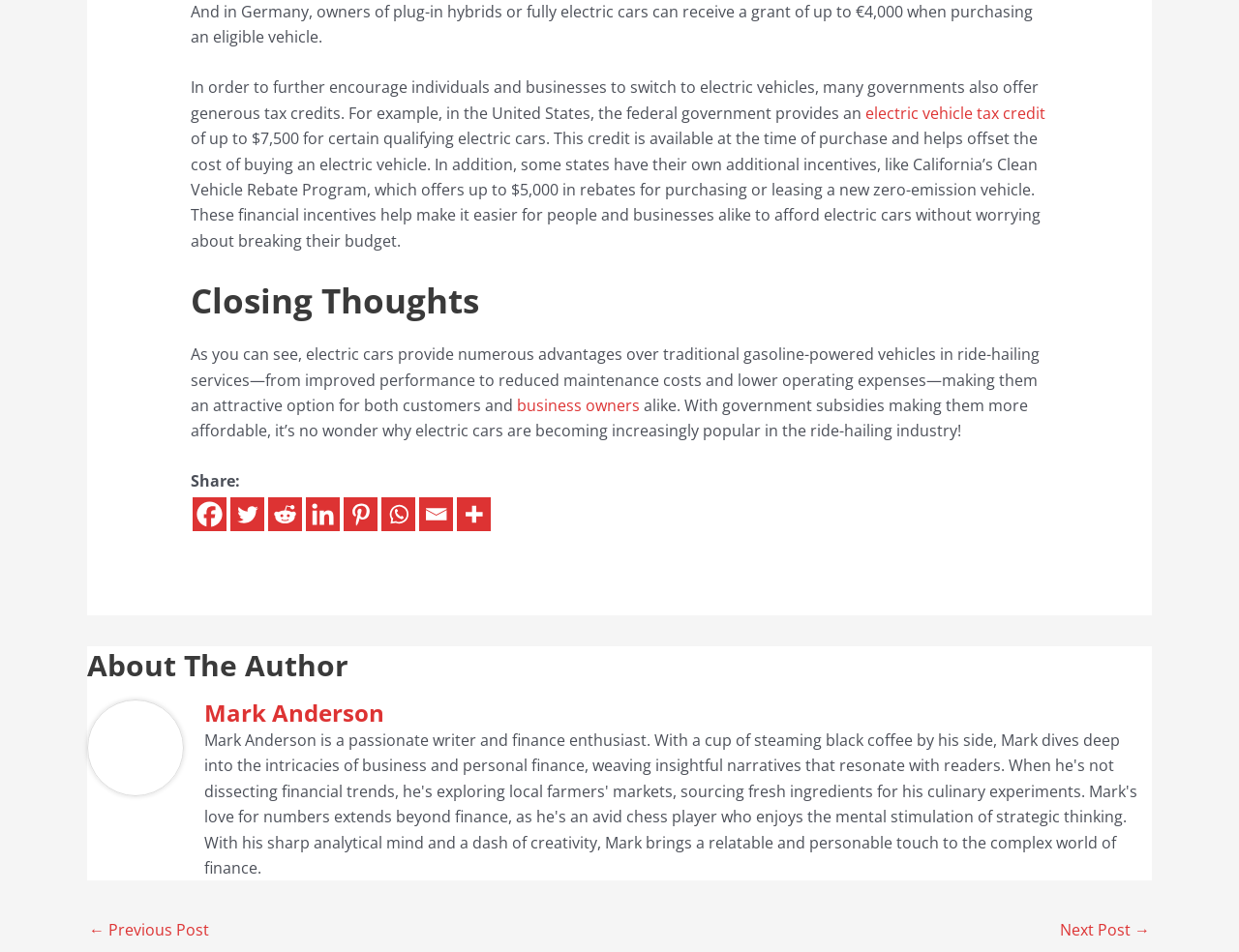Find the bounding box coordinates of the area to click in order to follow the instruction: "Share this article on Facebook".

[0.155, 0.522, 0.183, 0.558]